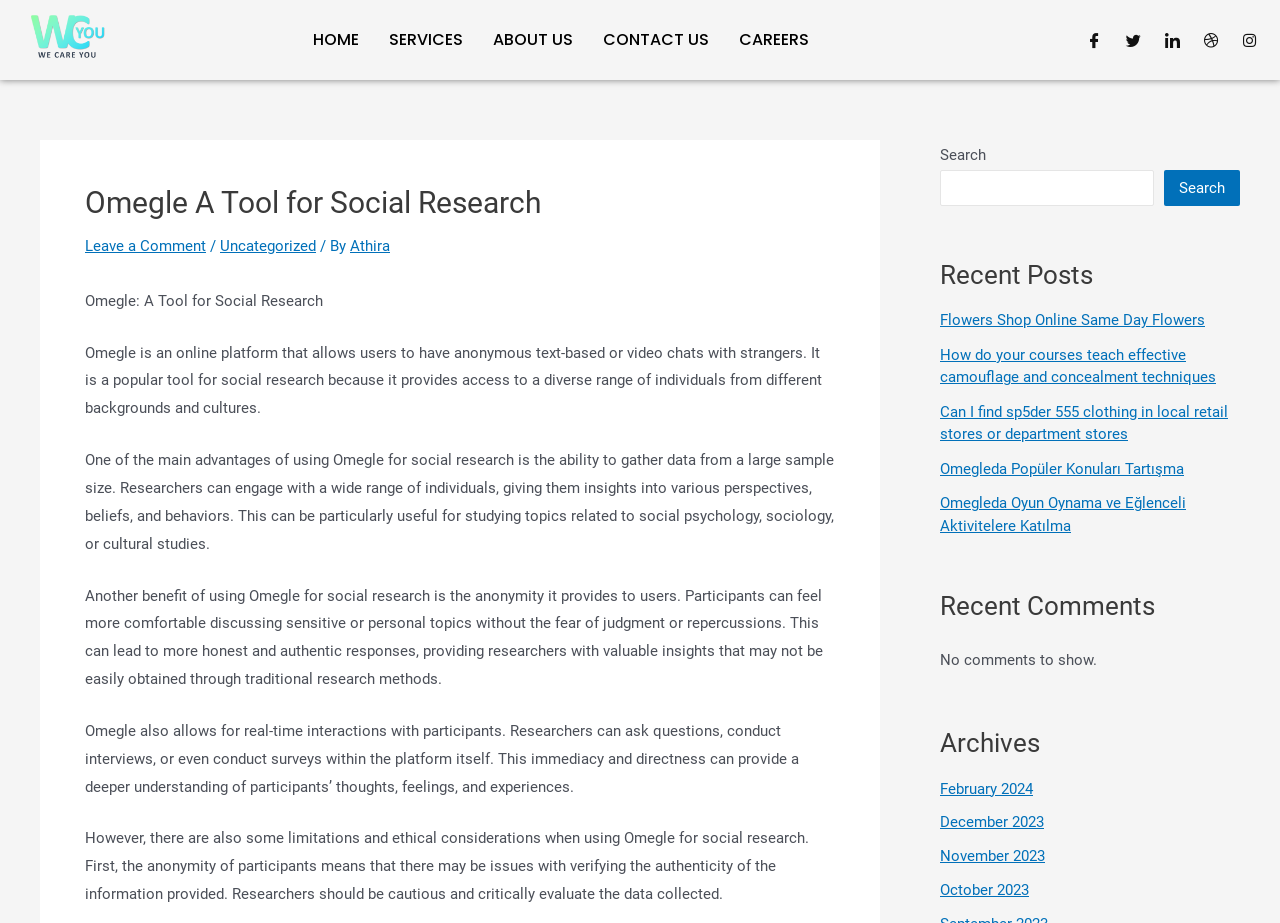What is the benefit of anonymity on Omegle?
Can you provide an in-depth and detailed response to the question?

According to the webpage, the anonymity provided by Omegle allows participants to feel more comfortable discussing sensitive or personal topics without the fear of judgment or repercussions, leading to more honest and authentic responses.